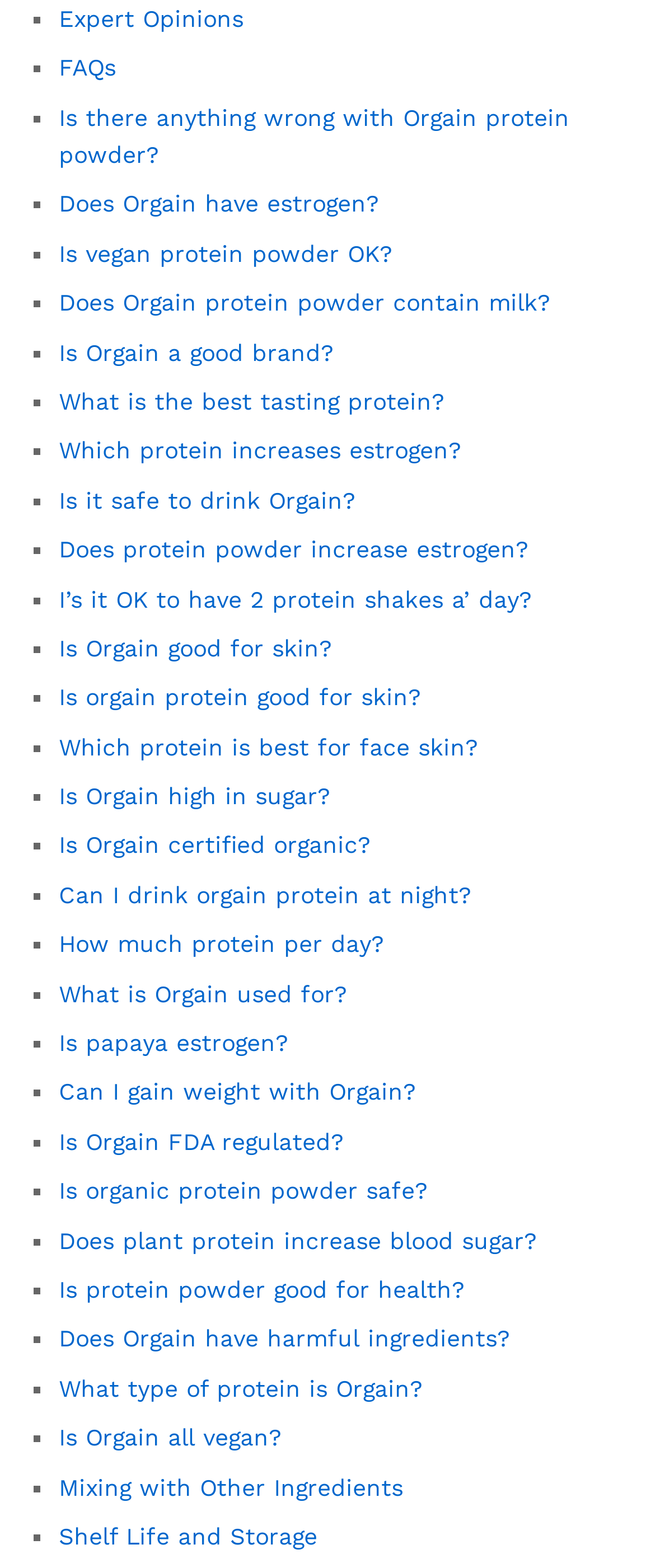Utilize the information from the image to answer the question in detail:
Is there information about the safety of Orgain protein powder?

The presence of links like 'Is Orgain protein powder safe?' and 'Does Orgain have harmful ingredients?' suggests that the webpage provides information about the safety of Orgain protein powder, addressing concerns about its potential risks and side effects.